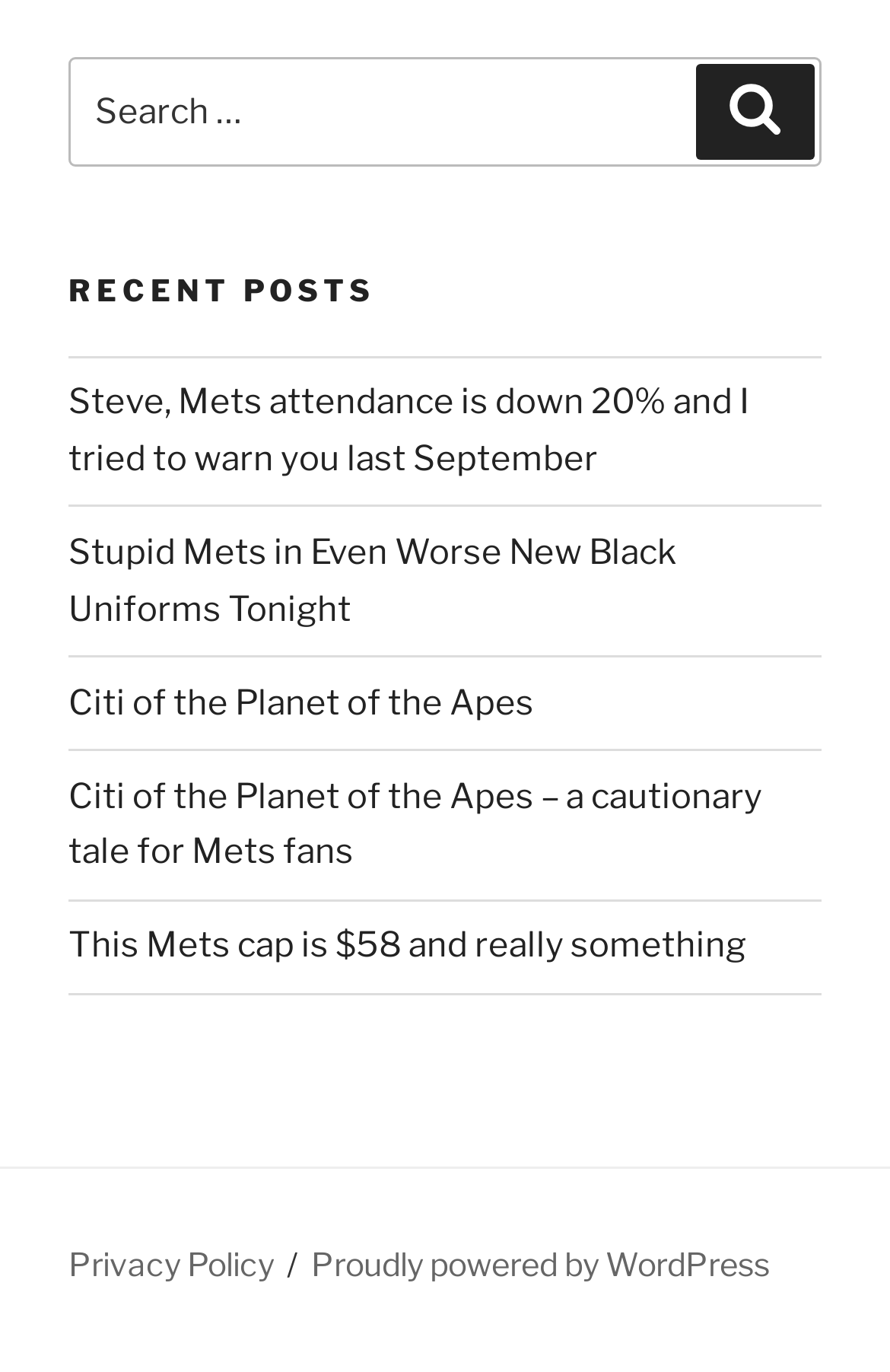Answer the question briefly using a single word or phrase: 
What platform is the website powered by?

WordPress